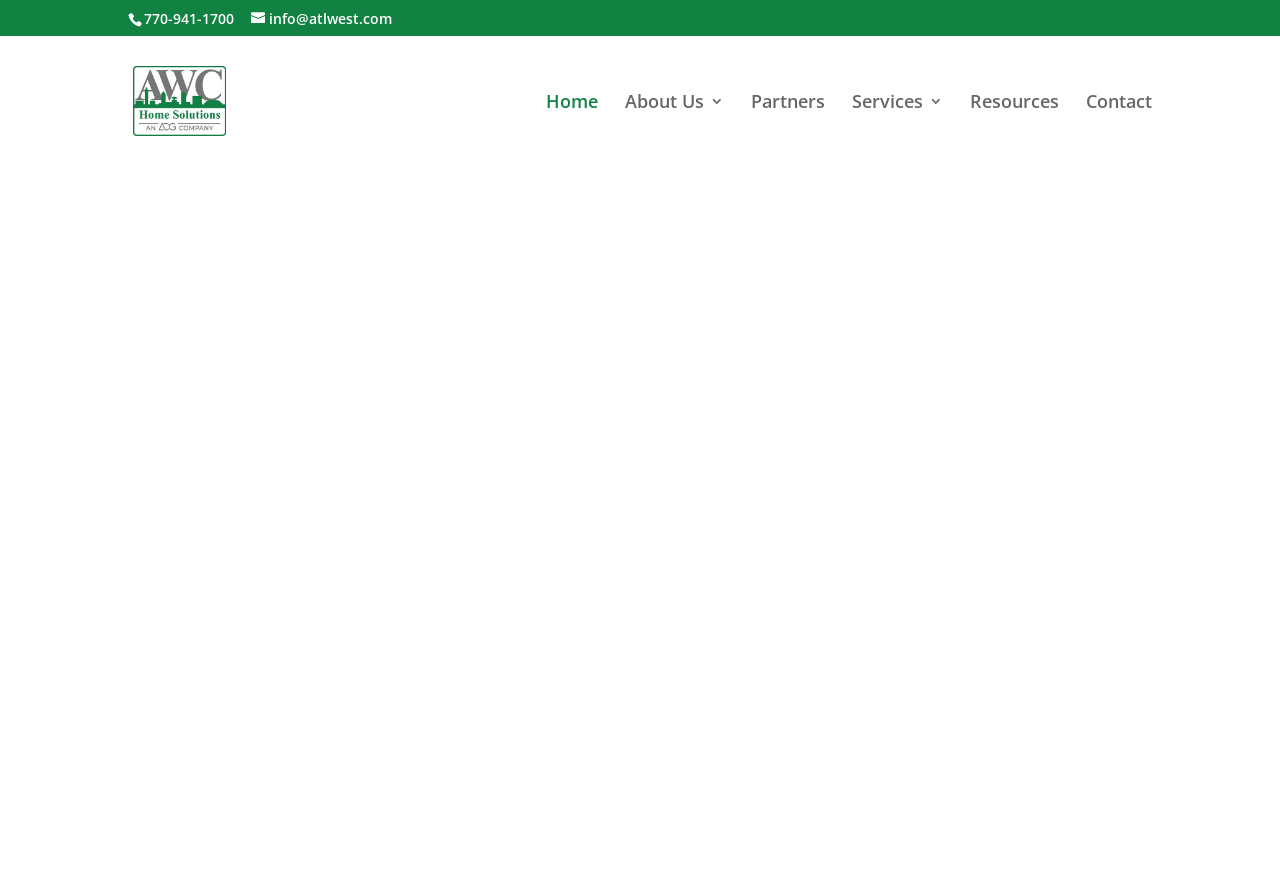Determine the bounding box coordinates of the target area to click to execute the following instruction: "call the phone number."

[0.112, 0.01, 0.183, 0.031]